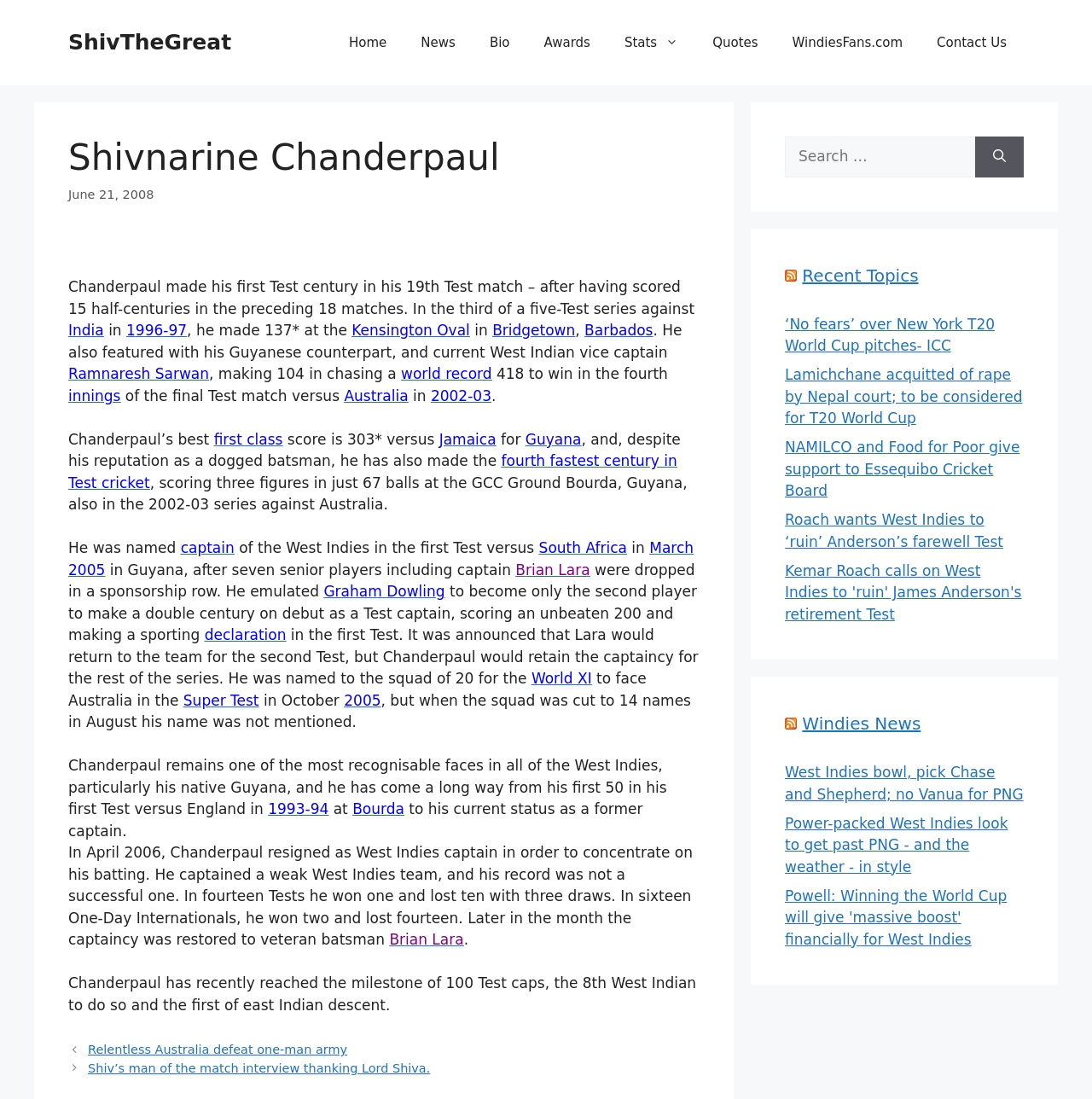Find the bounding box coordinates of the element's region that should be clicked in order to follow the given instruction: "Go to the 'News' page". The coordinates should consist of four float numbers between 0 and 1, i.e., [left, top, right, bottom].

[0.37, 0.016, 0.433, 0.062]